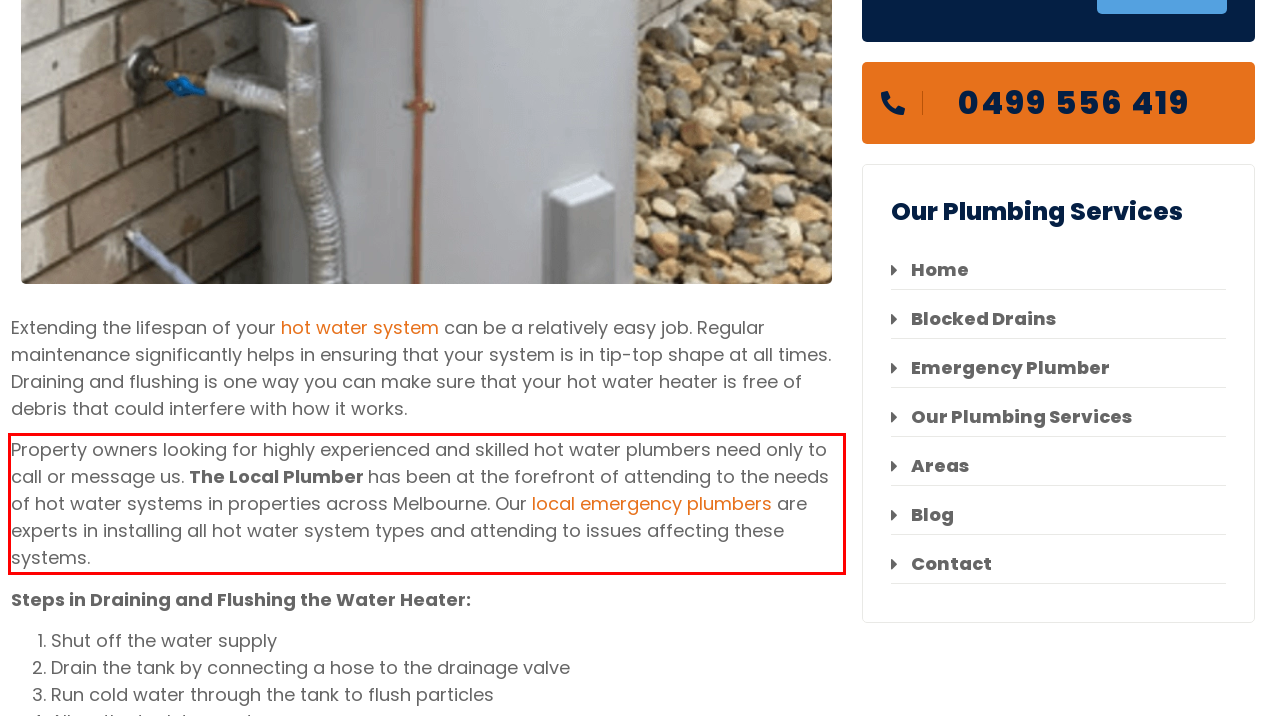Given a screenshot of a webpage, locate the red bounding box and extract the text it encloses.

Property owners looking for highly experienced and skilled hot water plumbers need only to call or message us. The Local Plumber has been at the forefront of attending to the needs of hot water systems in properties across Melbourne. Our local emergency plumbers are experts in installing all hot water system types and attending to issues affecting these systems.